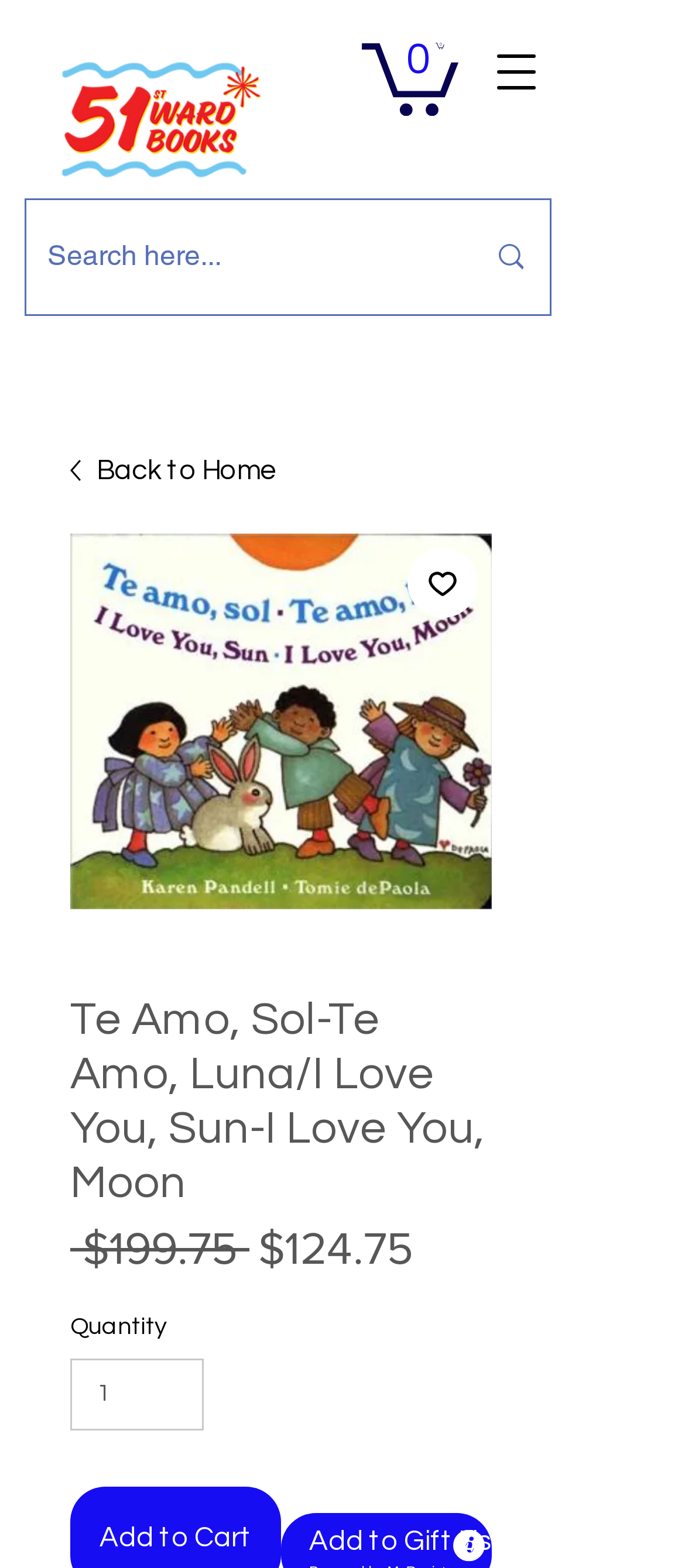Identify the bounding box coordinates for the UI element described as follows: 0. Use the format (top-left x, top-left y, bottom-right x, bottom-right y) and ensure all values are floating point numbers between 0 and 1.

[0.528, 0.022, 0.669, 0.074]